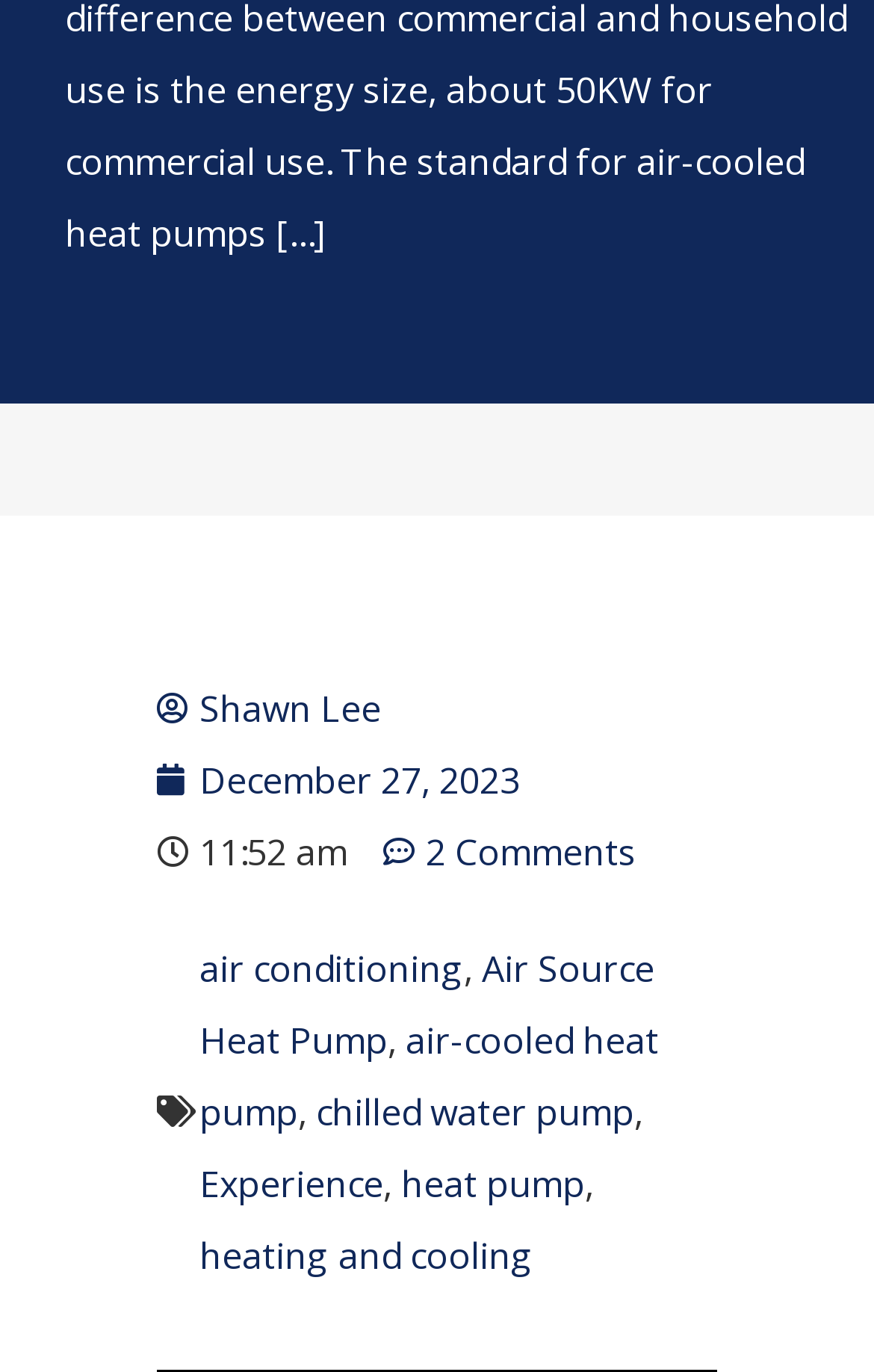Locate the bounding box coordinates of the area you need to click to fulfill this instruction: 'Explore Experience'. The coordinates must be in the form of four float numbers ranging from 0 to 1: [left, top, right, bottom].

[0.228, 0.845, 0.438, 0.881]